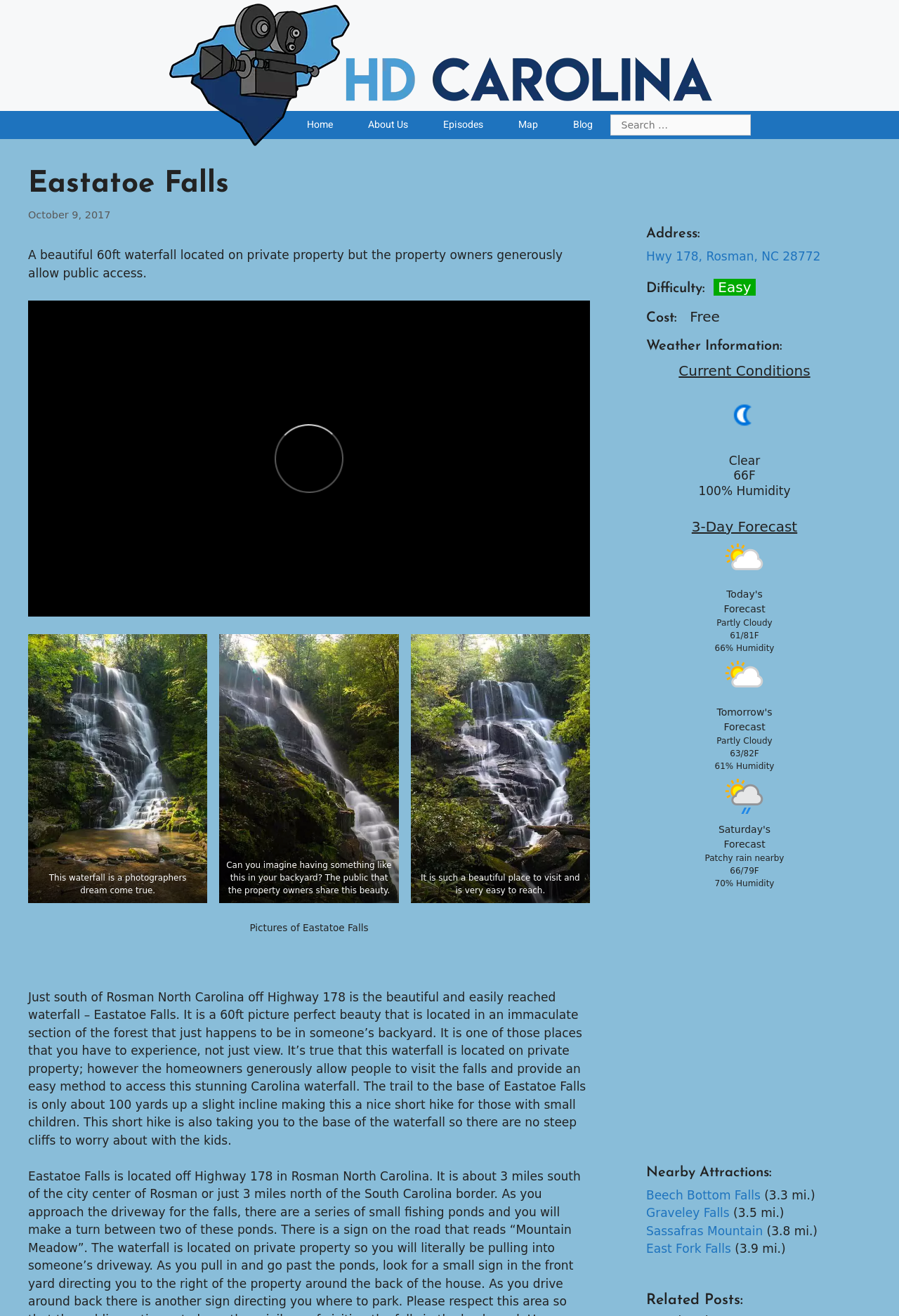Find the bounding box of the web element that fits this description: "tube".

None